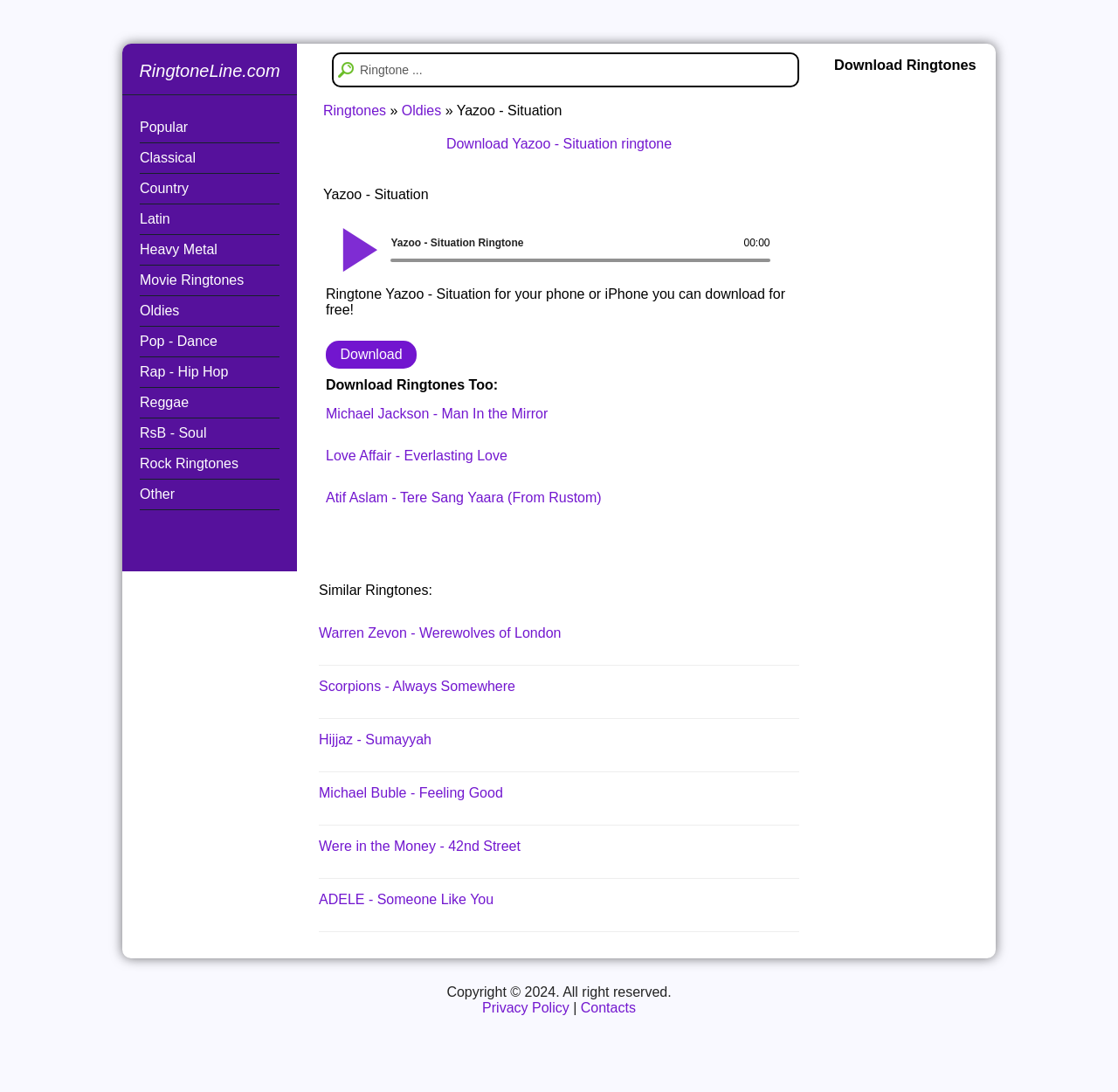What is the function of the button with the text 'Search!'?
Answer the question with detailed information derived from the image.

I inferred the function of the button by its text 'Search!' and its position next to the textbox, which suggests that it is used to search for ringtones.